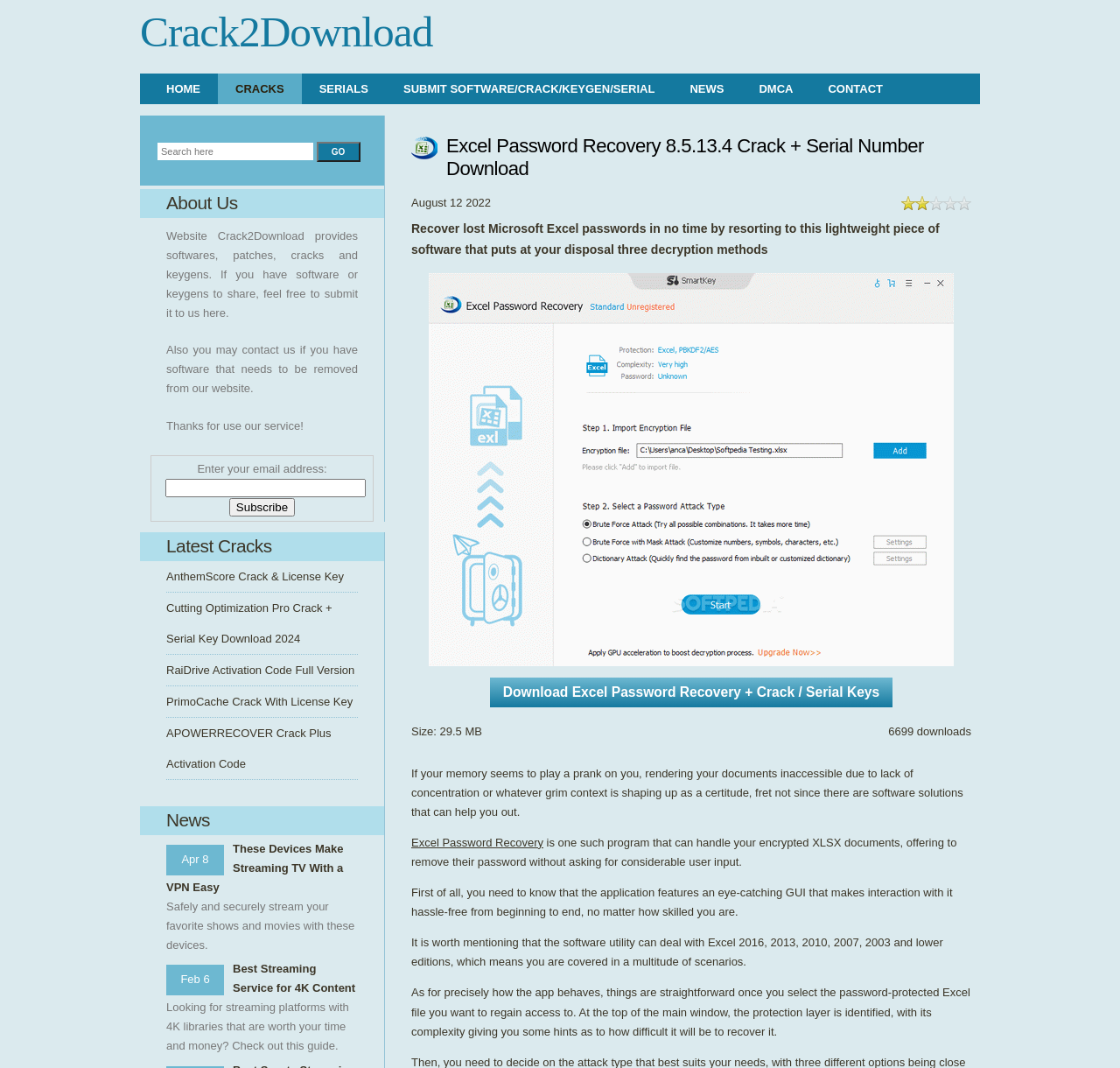How many decryption methods are available in the software?
Analyze the image and provide a thorough answer to the question.

The number of decryption methods available in the software can be found in the text 'Recover lost Microsoft Excel passwords in no time by resorting to this lightweight piece of software that puts at your disposal three decryption methods'.